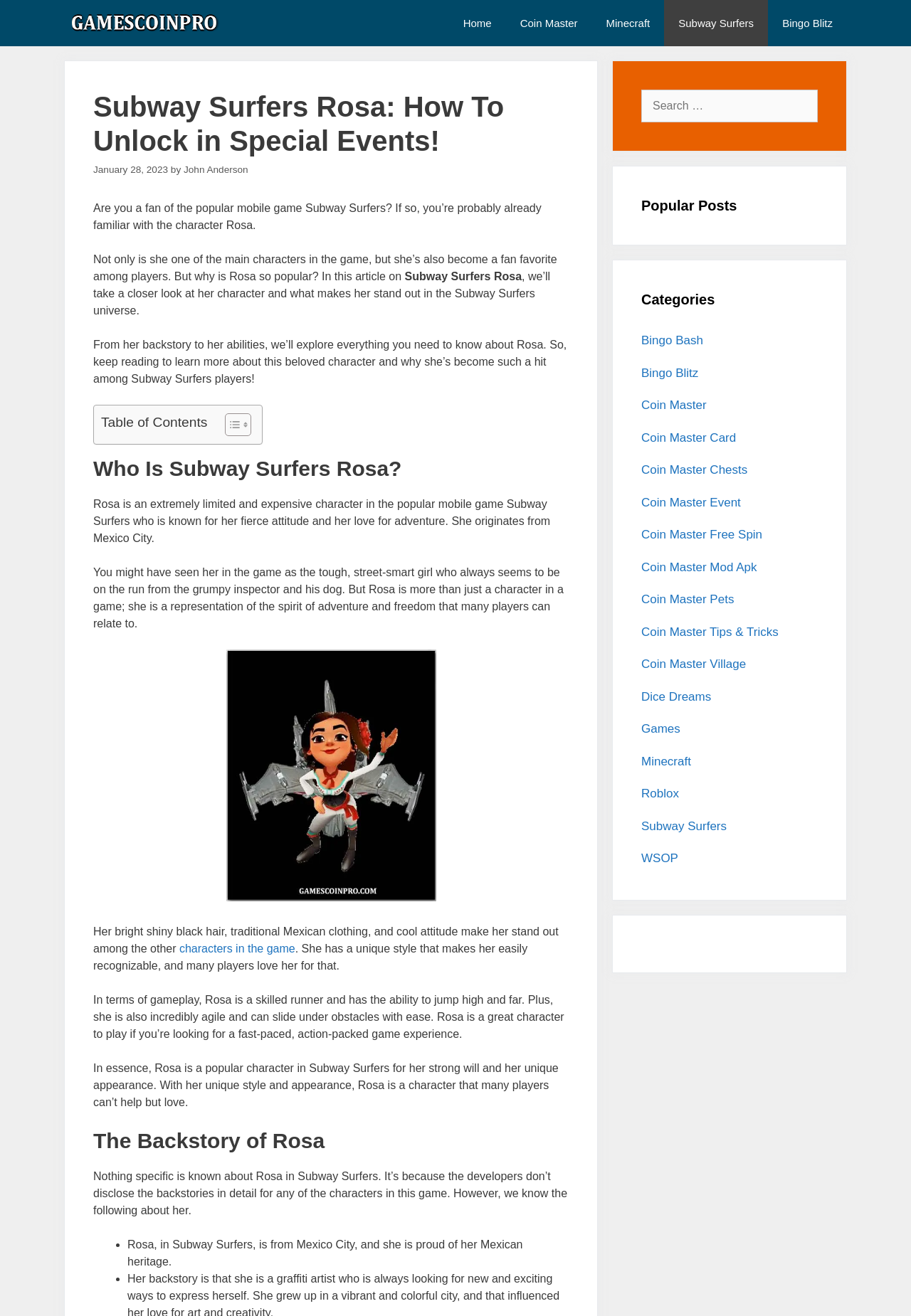Answer the question below with a single word or a brief phrase: 
What is the name of the character in Subway Surfers?

Rosa